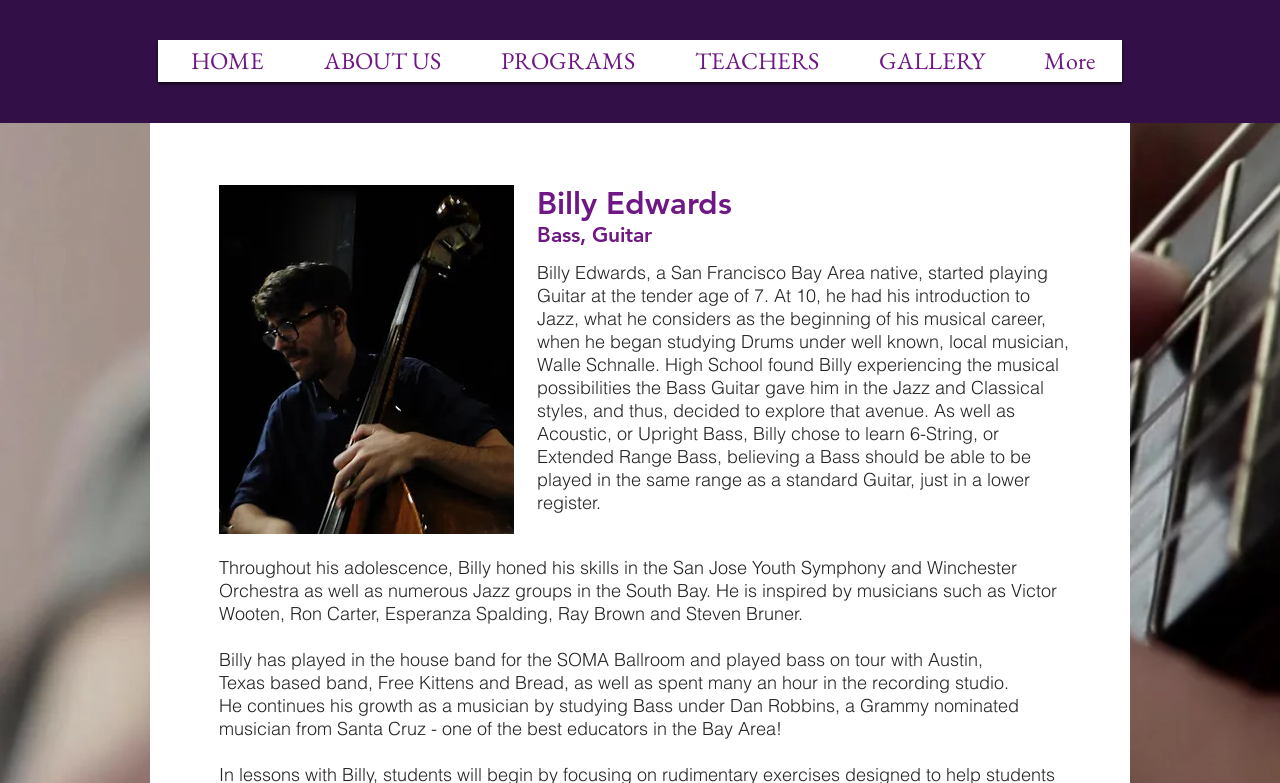Given the element description, predict the bounding box coordinates in the format (top-left x, top-left y, bottom-right x, bottom-right y), using floating point numbers between 0 and 1: TEACHERS

[0.521, 0.038, 0.661, 0.117]